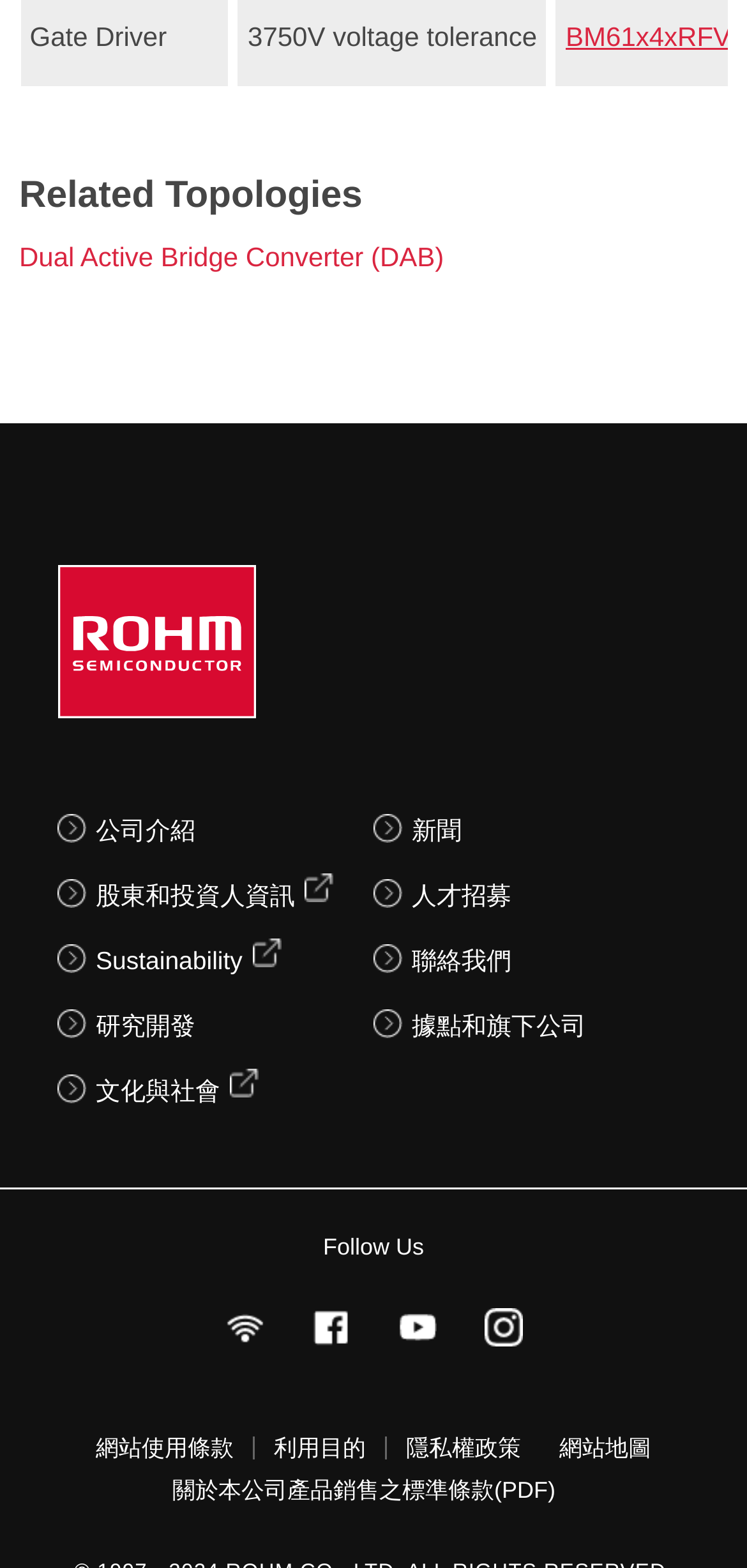Find the bounding box coordinates of the element you need to click on to perform this action: 'Click on the 'Dual Active Bridge Converter (DAB)' link'. The coordinates should be represented by four float values between 0 and 1, in the format [left, top, right, bottom].

[0.026, 0.154, 0.594, 0.174]